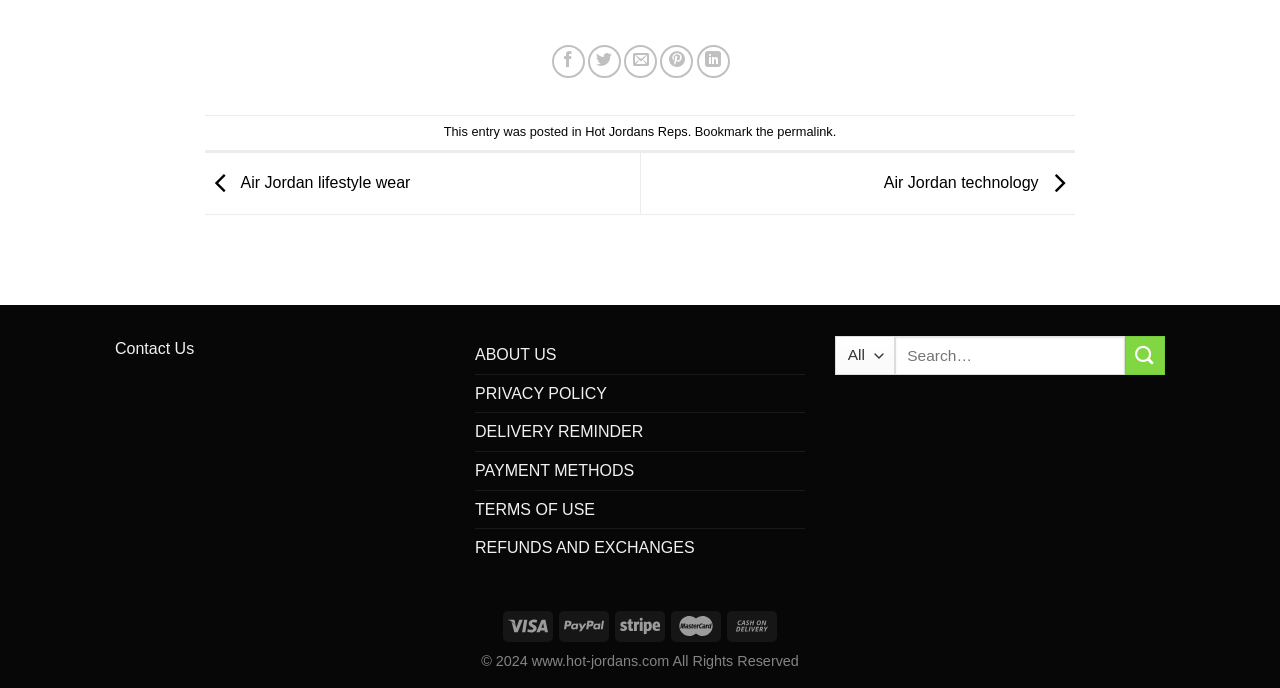Please locate the bounding box coordinates of the element that should be clicked to achieve the given instruction: "Search for products".

[0.652, 0.489, 0.91, 0.546]